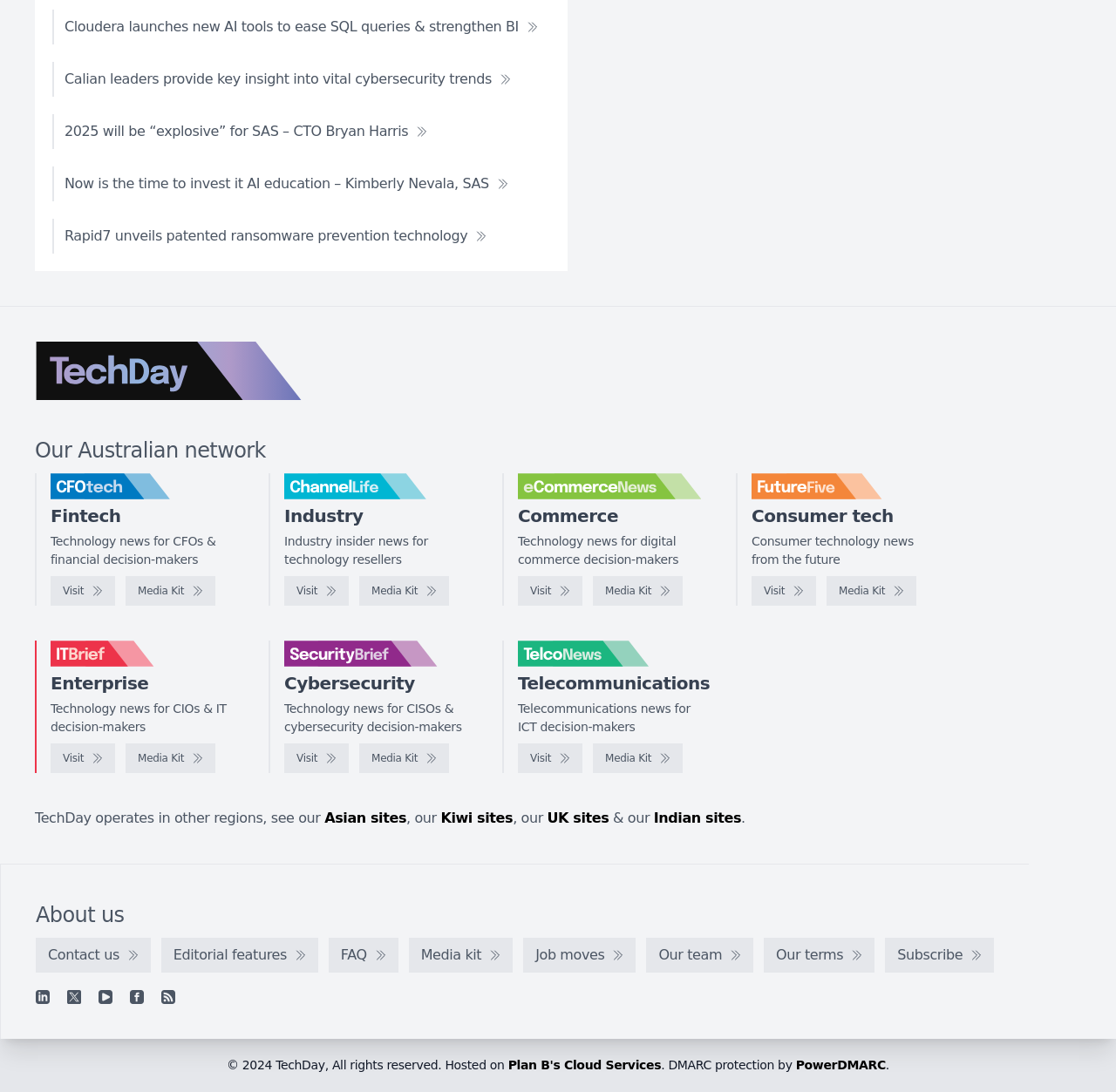Determine the bounding box coordinates of the element that should be clicked to execute the following command: "Click the 'Cloudera launches new AI tools to ease SQL queries & strengthen BI' link".

[0.047, 0.009, 0.493, 0.041]